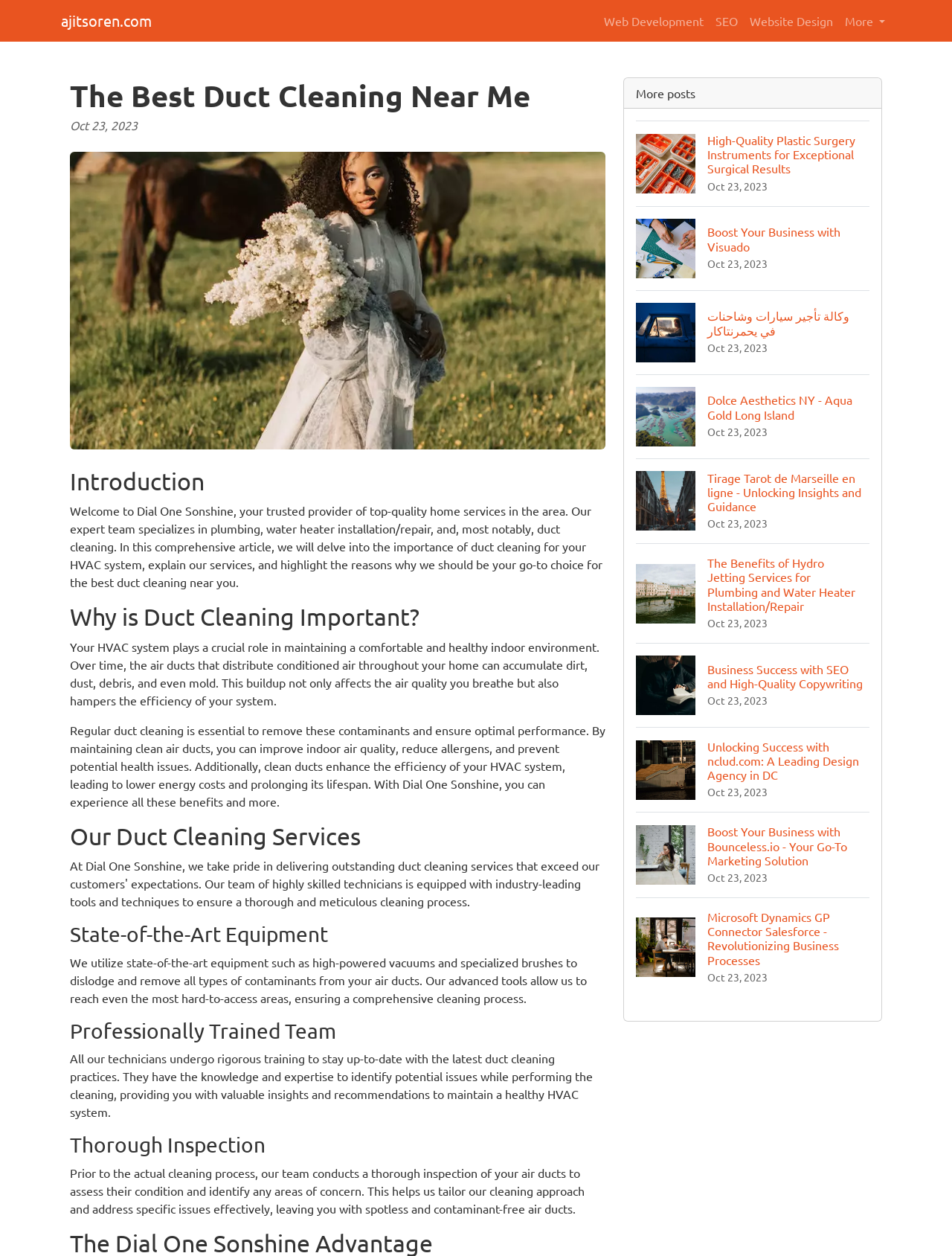Identify the bounding box coordinates of the clickable section necessary to follow the following instruction: "Check out the 'More posts' section". The coordinates should be presented as four float numbers from 0 to 1, i.e., [left, top, right, bottom].

[0.668, 0.068, 0.73, 0.08]